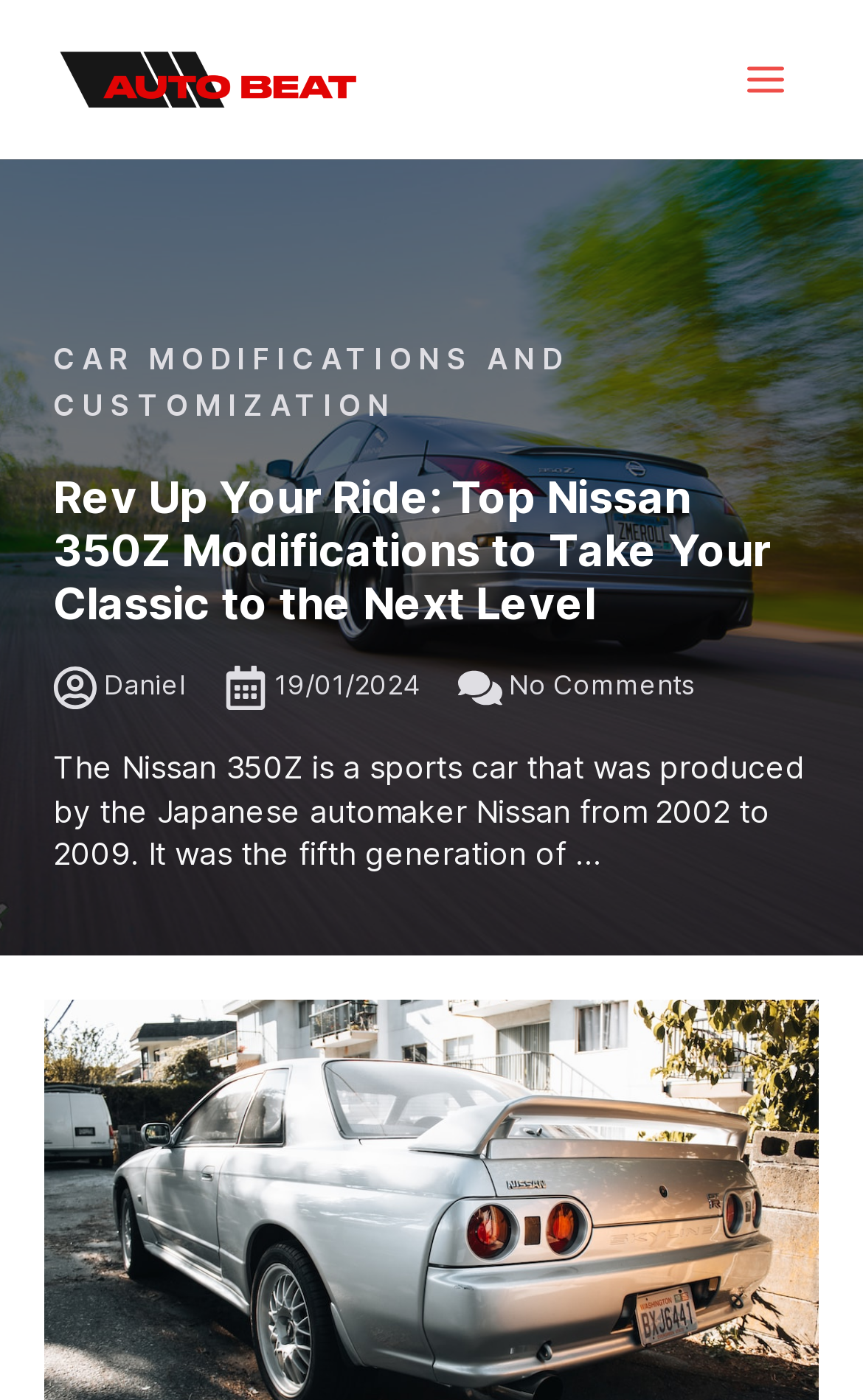Based on the image, please elaborate on the answer to the following question:
What is the title of the featured article?

The featured article on this webpage has a heading that reads 'Rev Up Your Ride: Top Nissan 350Z Modifications to Take Your Classic to the Next Level', which suggests that the article is about modifying Nissan 350Z cars.